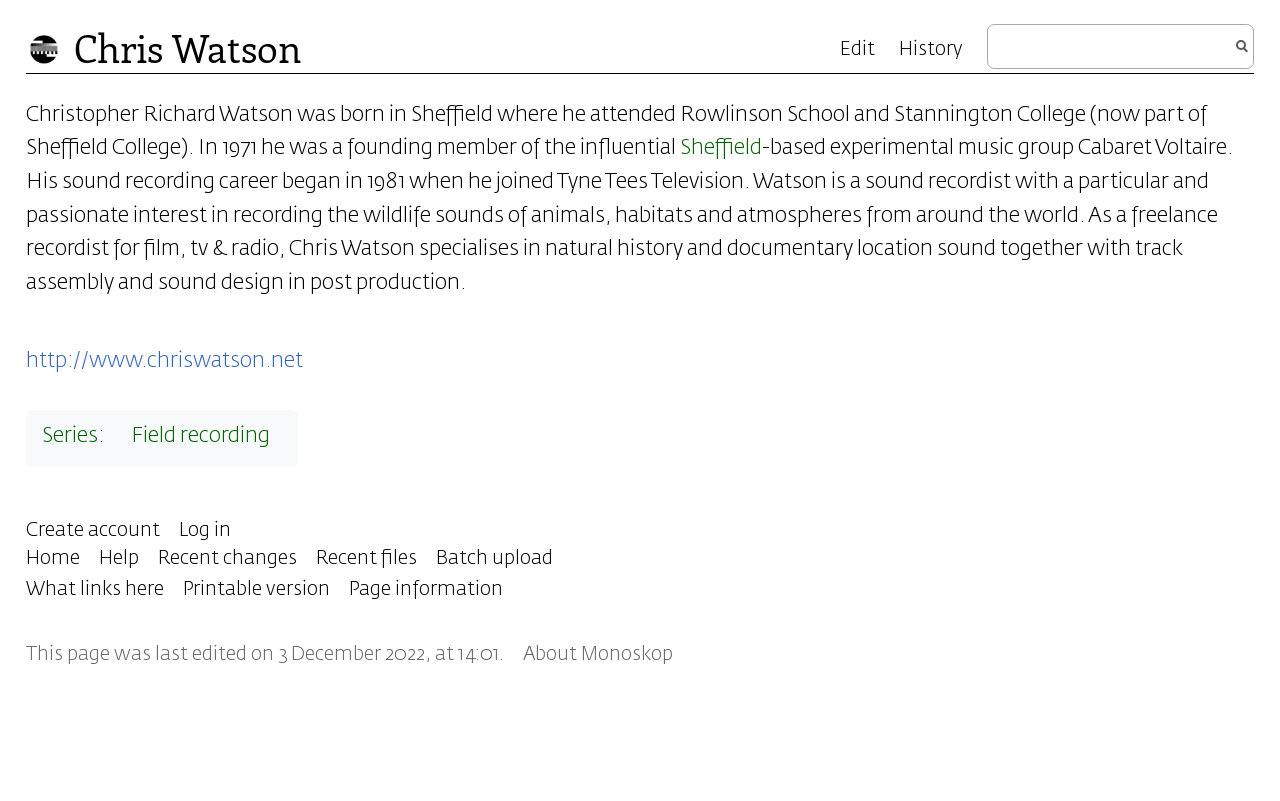Determine the bounding box coordinates of the region to click in order to accomplish the following instruction: "View recent changes". Provide the coordinates as four float numbers between 0 and 1, specifically [left, top, right, bottom].

[0.123, 0.686, 0.232, 0.709]